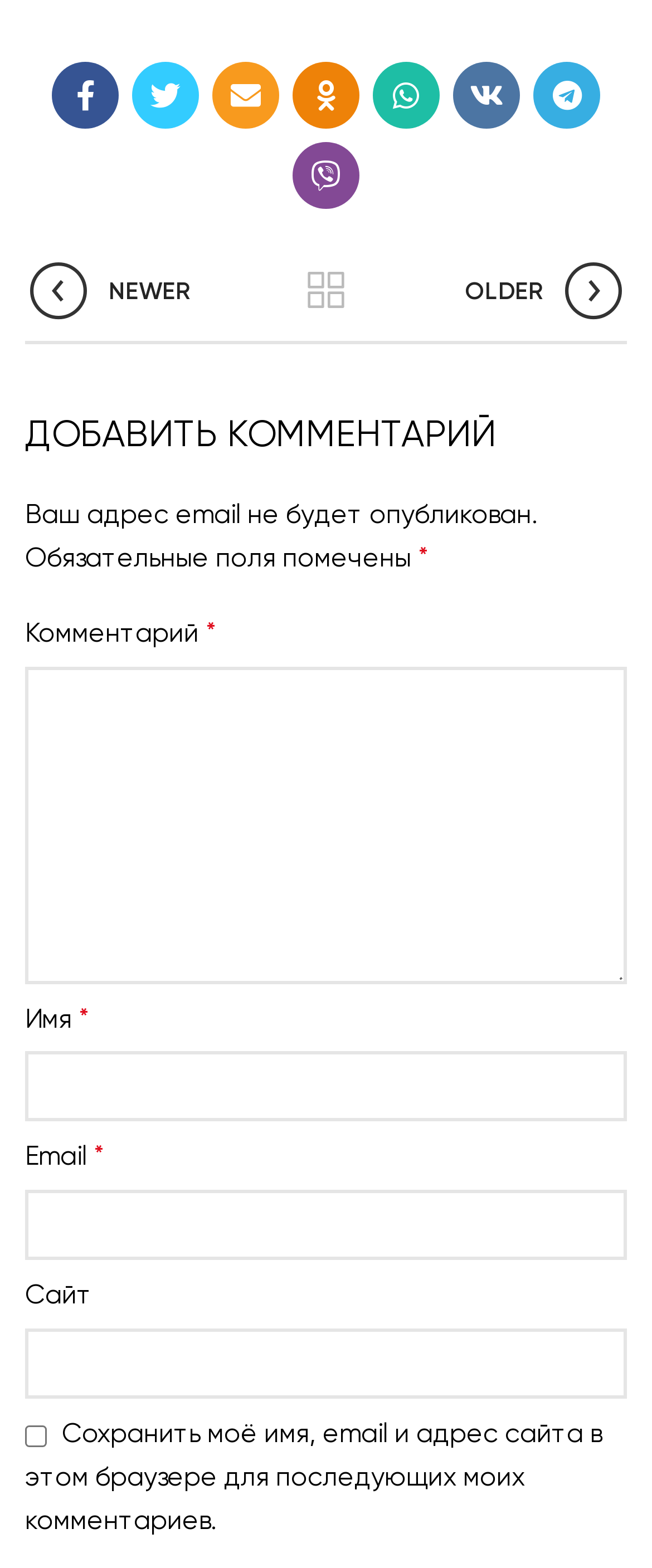Locate the bounding box coordinates of the area where you should click to accomplish the instruction: "Enter your comment".

[0.038, 0.425, 0.962, 0.628]